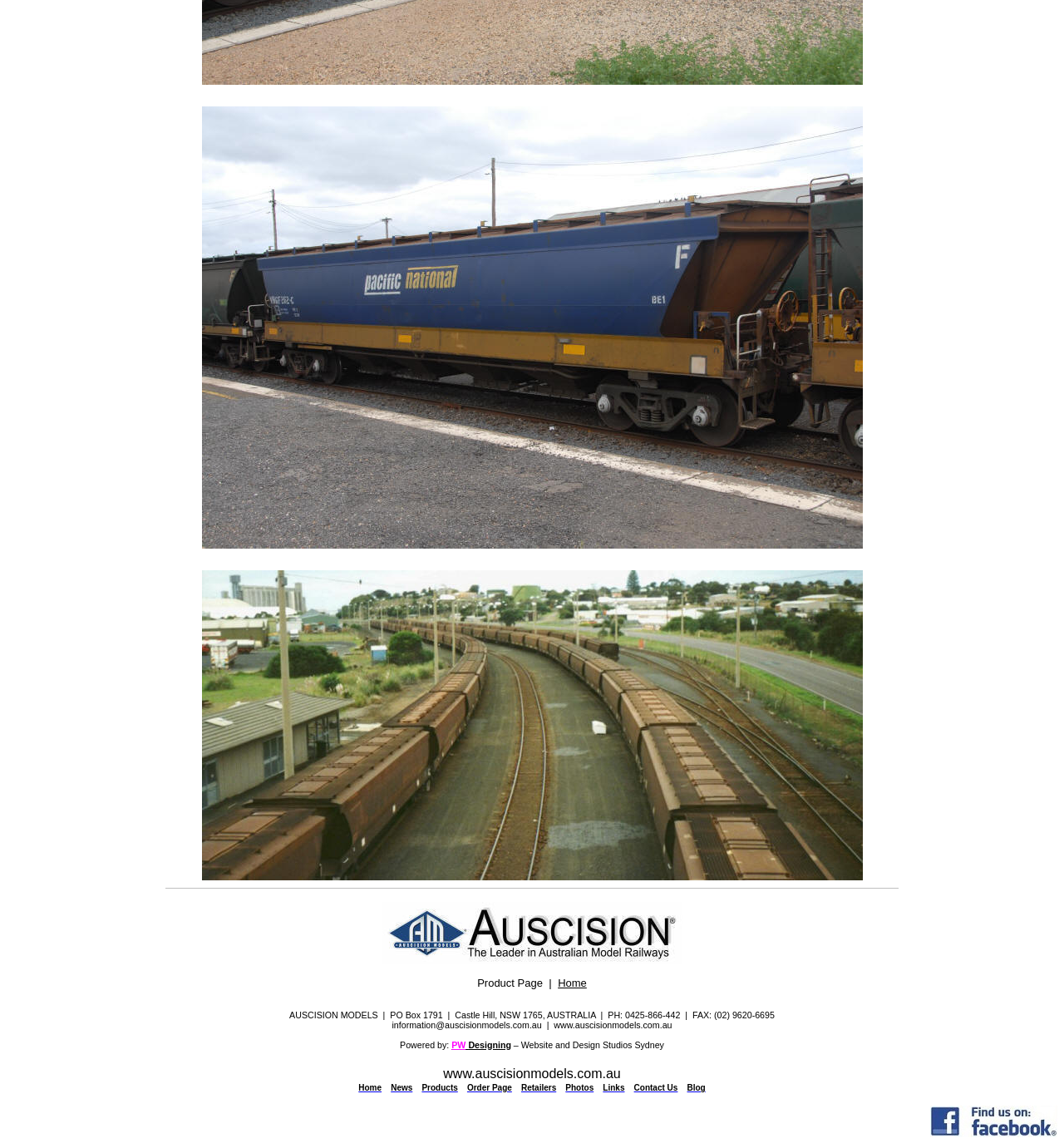Determine the bounding box coordinates for the element that should be clicked to follow this instruction: "View the 'Product Page'". The coordinates should be given as four float numbers between 0 and 1, in the format [left, top, right, bottom].

[0.449, 0.851, 0.51, 0.862]